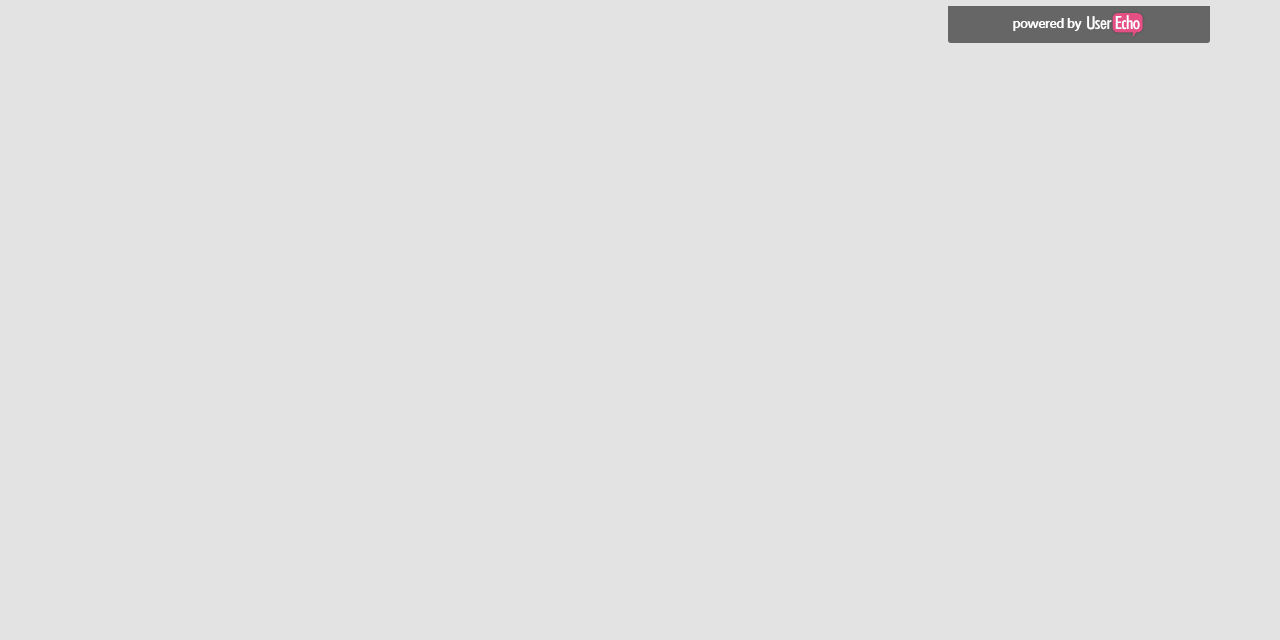Identify the bounding box for the described UI element. Provide the coordinates in (top-left x, top-left y, bottom-right x, bottom-right y) format with values ranging from 0 to 1: alt="Powered by UserEcho"

[0.744, 0.017, 0.941, 0.059]